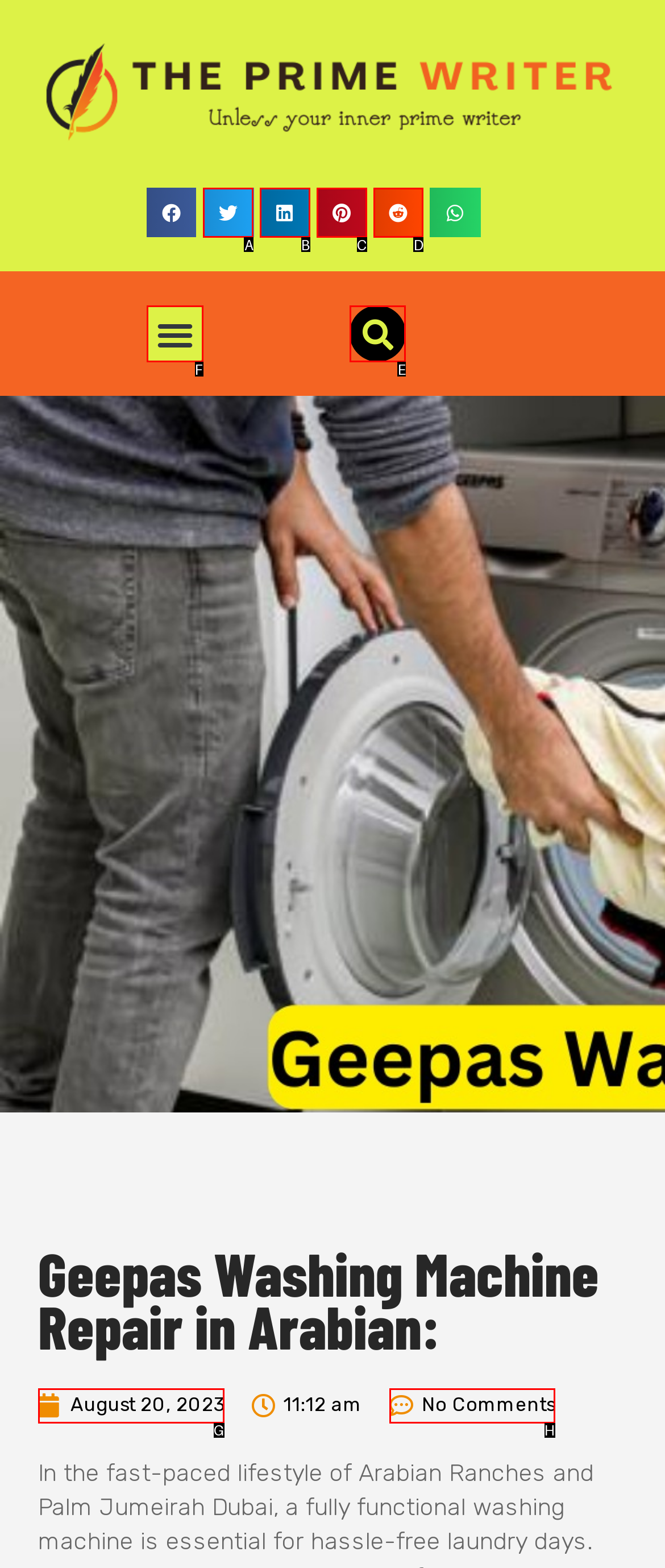Decide which letter you need to select to fulfill the task: Search
Answer with the letter that matches the correct option directly.

E